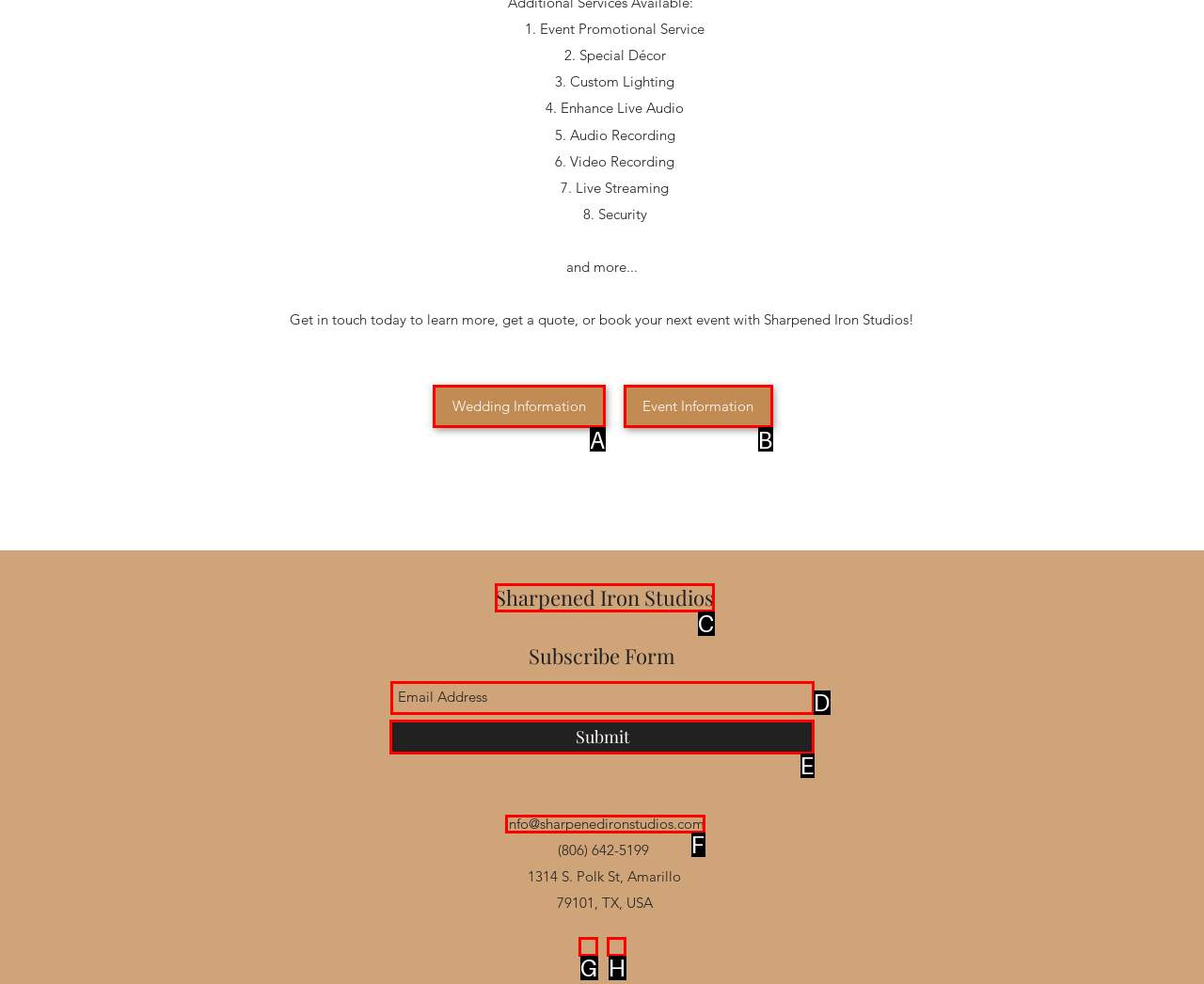Tell me which one HTML element I should click to complete the following instruction: Click 'Submit'
Answer with the option's letter from the given choices directly.

E